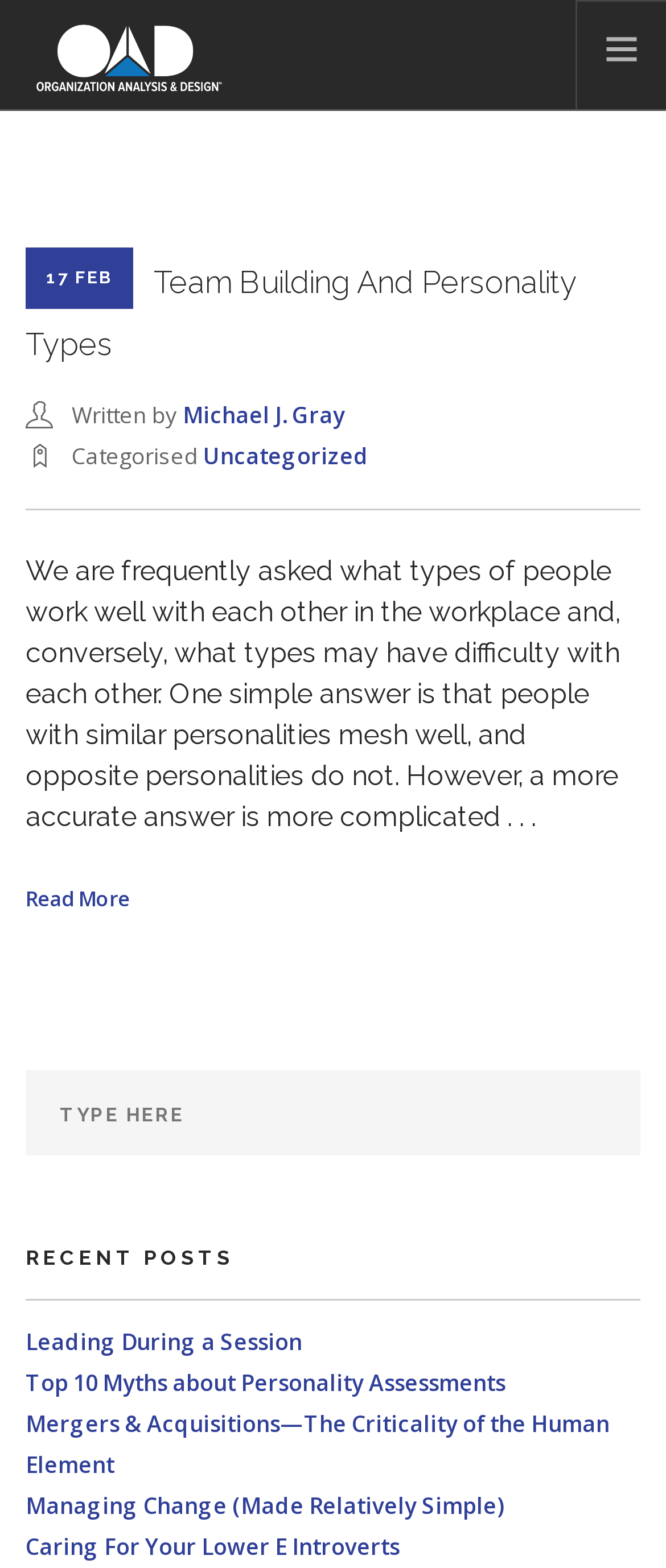What is the purpose of the textbox at the bottom?
Using the image as a reference, answer with just one word or a short phrase.

Type here